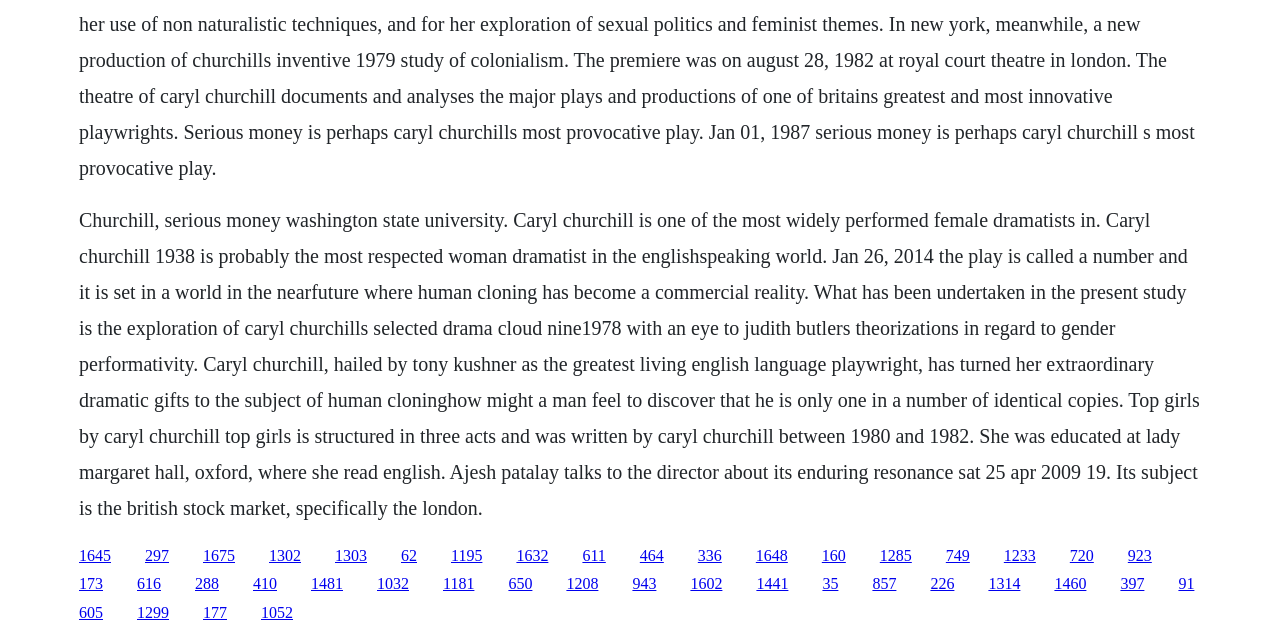Could you highlight the region that needs to be clicked to execute the instruction: "Explore the article about Top Girls by Caryl Churchill"?

[0.113, 0.859, 0.132, 0.886]